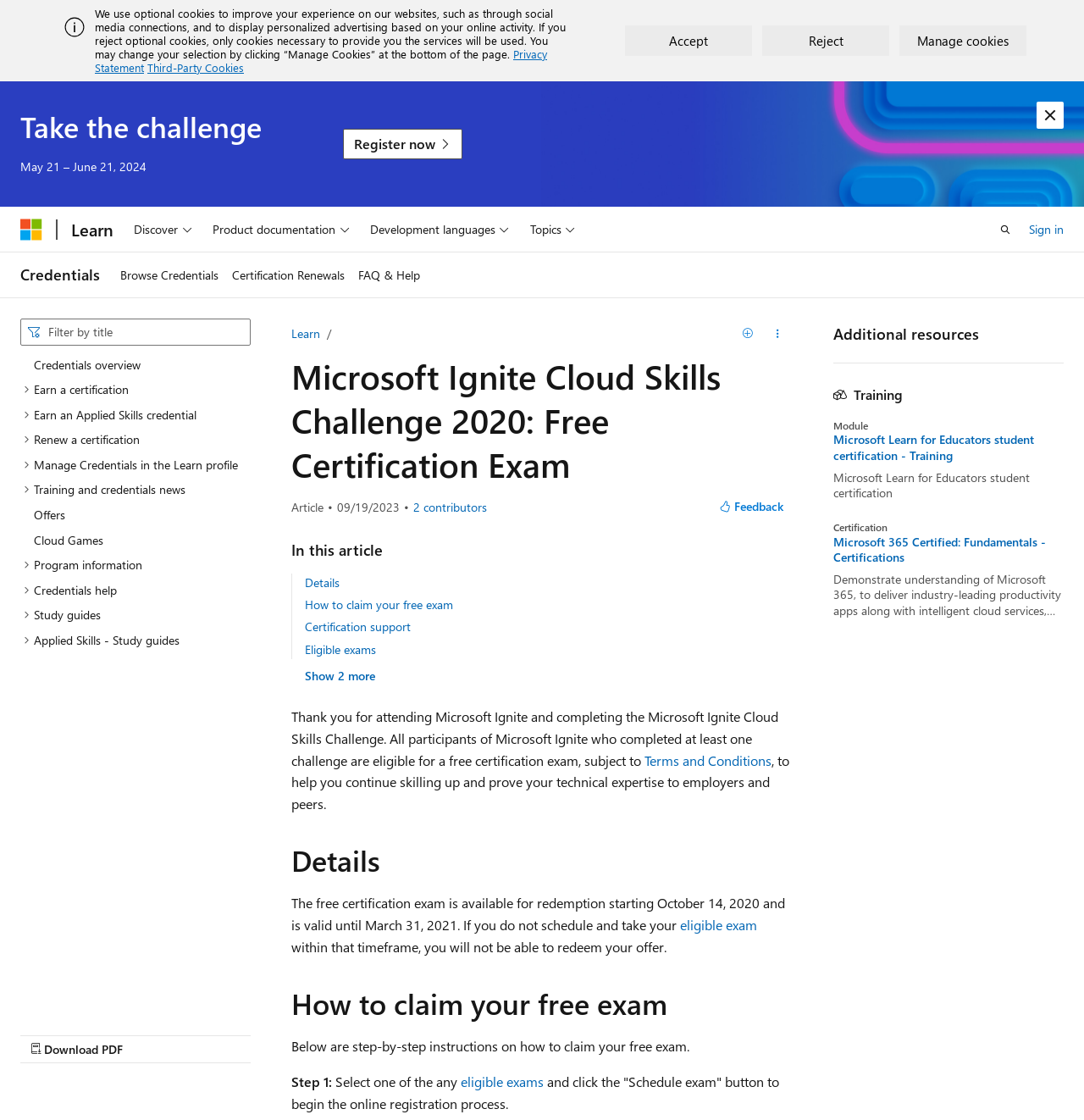Find and provide the bounding box coordinates for the UI element described here: "aria-describedby="ms--ax-2-description" placeholder="Filter by title"". The coordinates should be given as four float numbers between 0 and 1: [left, top, right, bottom].

[0.019, 0.284, 0.231, 0.308]